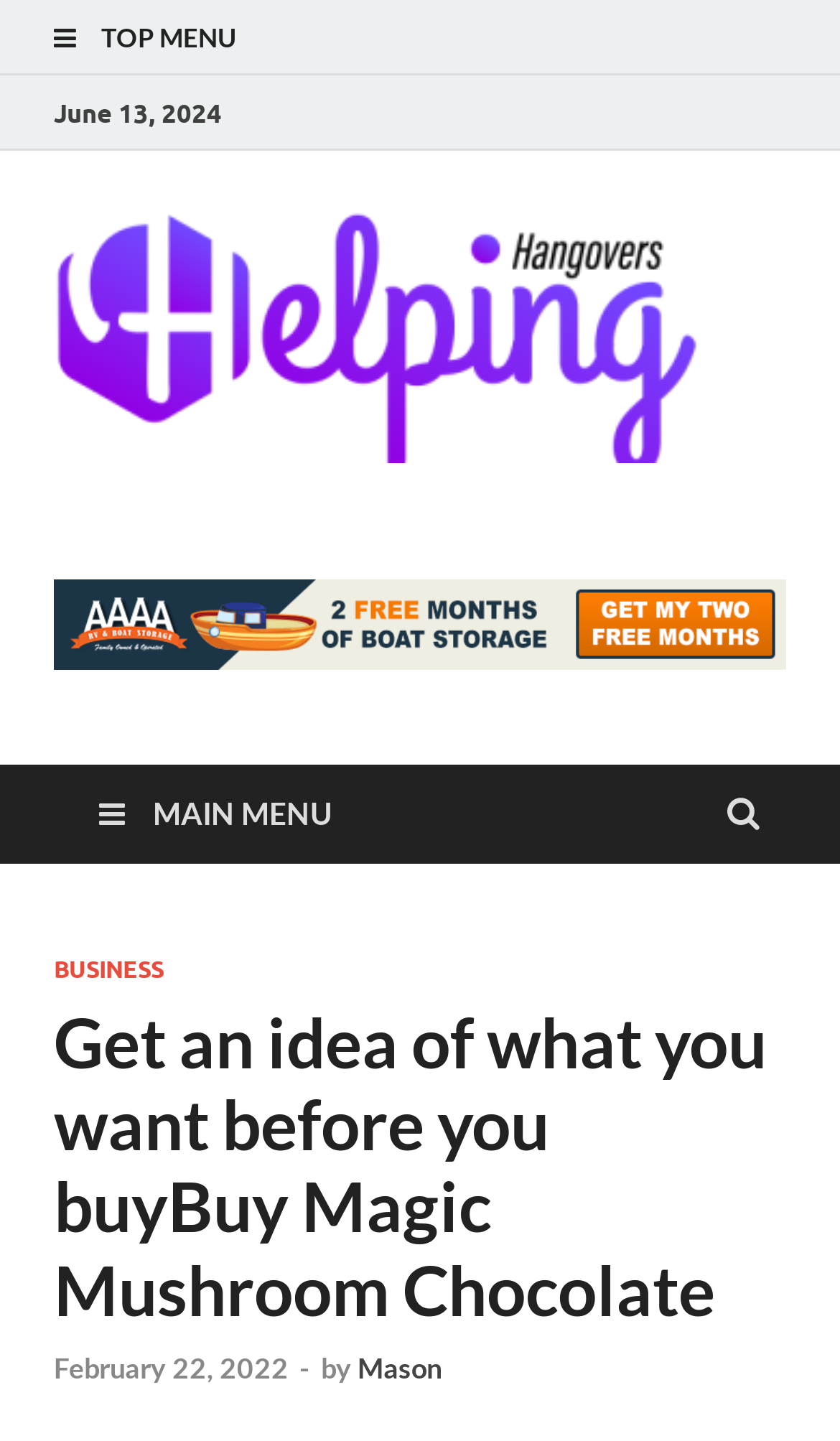Provide the bounding box coordinates, formatted as (top-left x, top-left y, bottom-right x, bottom-right y), with all values being floating point numbers between 0 and 1. Identify the bounding box of the UI element that matches the description: Mason

[0.426, 0.937, 0.526, 0.961]